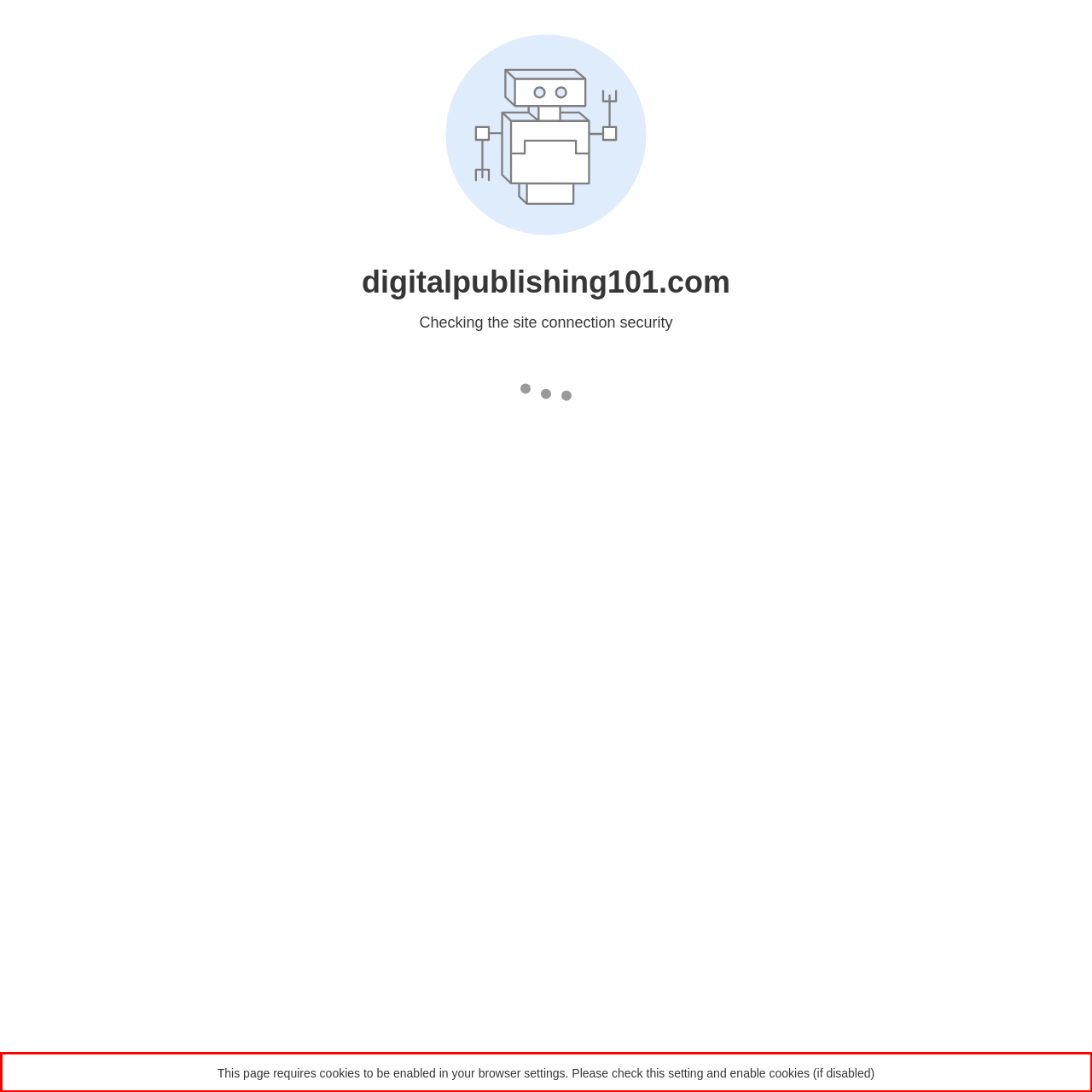Review the webpage screenshot provided, and perform OCR to extract the text from the red bounding box.

This page requires cookies to be enabled in your browser settings. Please check this setting and enable cookies (if disabled)